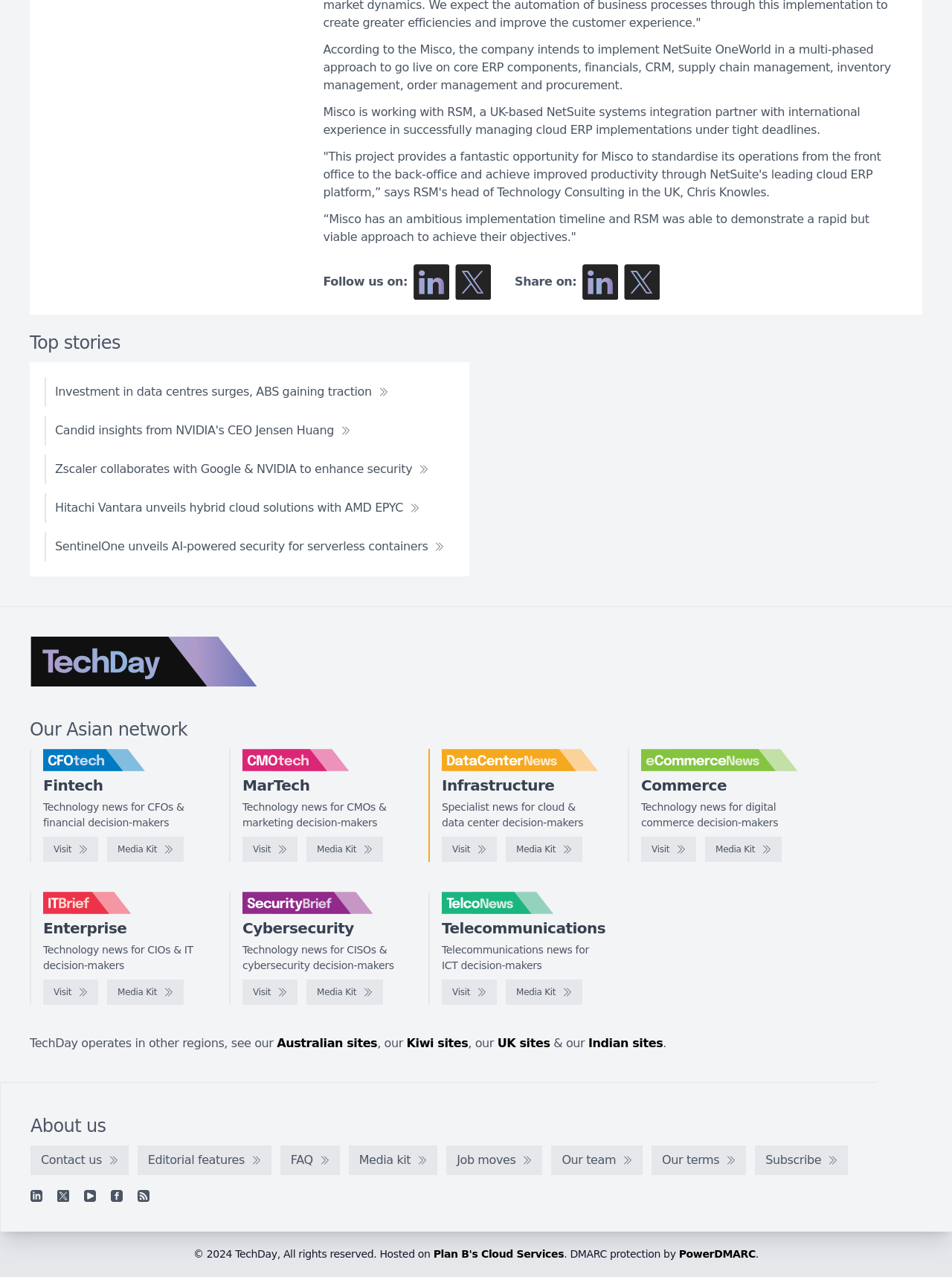What is the category of news that IT Brief focuses on?
Please use the image to provide a one-word or short phrase answer.

Enterprise